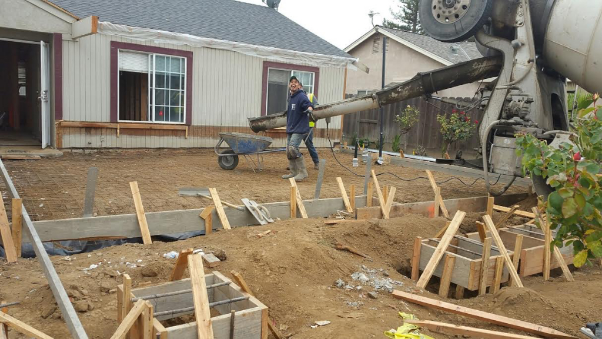Analyze the image and provide a detailed caption.

In this image, a worker is actively engaged in the process of pouring concrete for a construction project in a residential area. The scene depicts a partially constructed outdoor space, with the house's exterior visible in the background, showcasing a grey roof and a large window. The worker, clad in protective clothing, is positioned beside a concrete mixer truck, which is pouring concrete into forming boxes arranged on the ground. 

In the foreground, several wooden frames are set up, outlining the area where the concrete will be poured, indicating careful preparation for a solid foundation. A wheelbarrow sits nearby, potentially used for transporting materials or tools, further emphasizing the manual nature of the task, while the overall scene captures the essence of construction work in progress. This image illustrates the critical stages of concrete pouring, highlighting the necessity for skilled labor and attention to detail in achieving quality construction results.